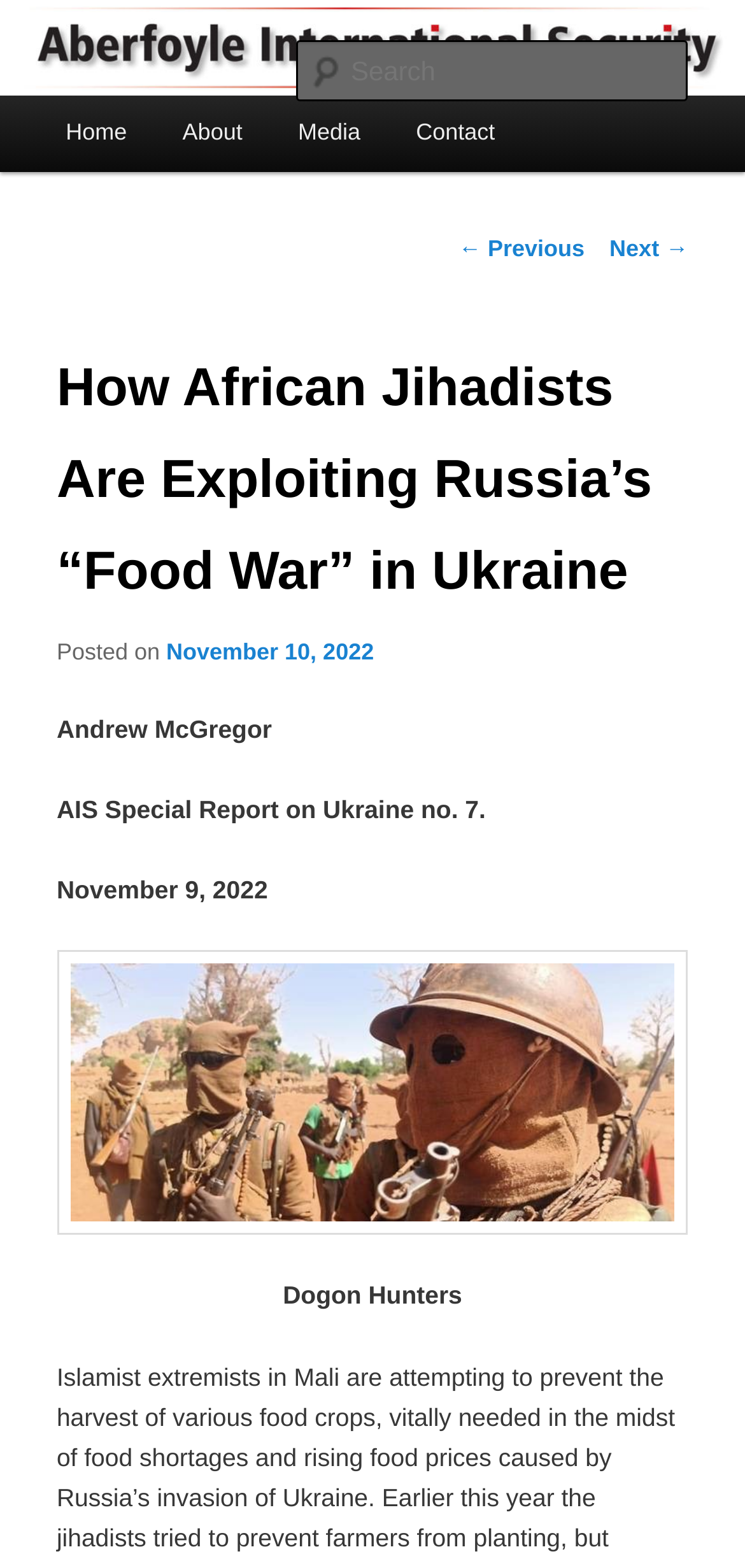Identify the bounding box coordinates for the UI element described as follows: Contact. Use the format (top-left x, top-left y, bottom-right x, bottom-right y) and ensure all values are floating point numbers between 0 and 1.

[0.521, 0.06, 0.702, 0.109]